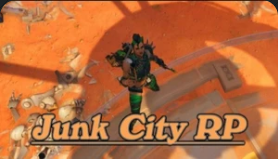Analyze the image and describe all key details you can observe.

The image showcases a vibrant scene from "Junk City RP," a role-playing experience set in a dynamic and chaotic environment. The central character, dressed in striking green attire with a rugged design, appears to be navigating through a colorful, debris-laden landscape that evokes a post-apocalyptic aesthetic. The background features an array of scattered objects, enhancing the immersive feel of the junk-filled city. Prominently displayed at the bottom is the title “Junk City RP” in a bold, stylized font, emphasizing the adventurous and lively nature of this role-playing game. This setting invites players to dive into the chaos and creativity of a unique gaming experience.